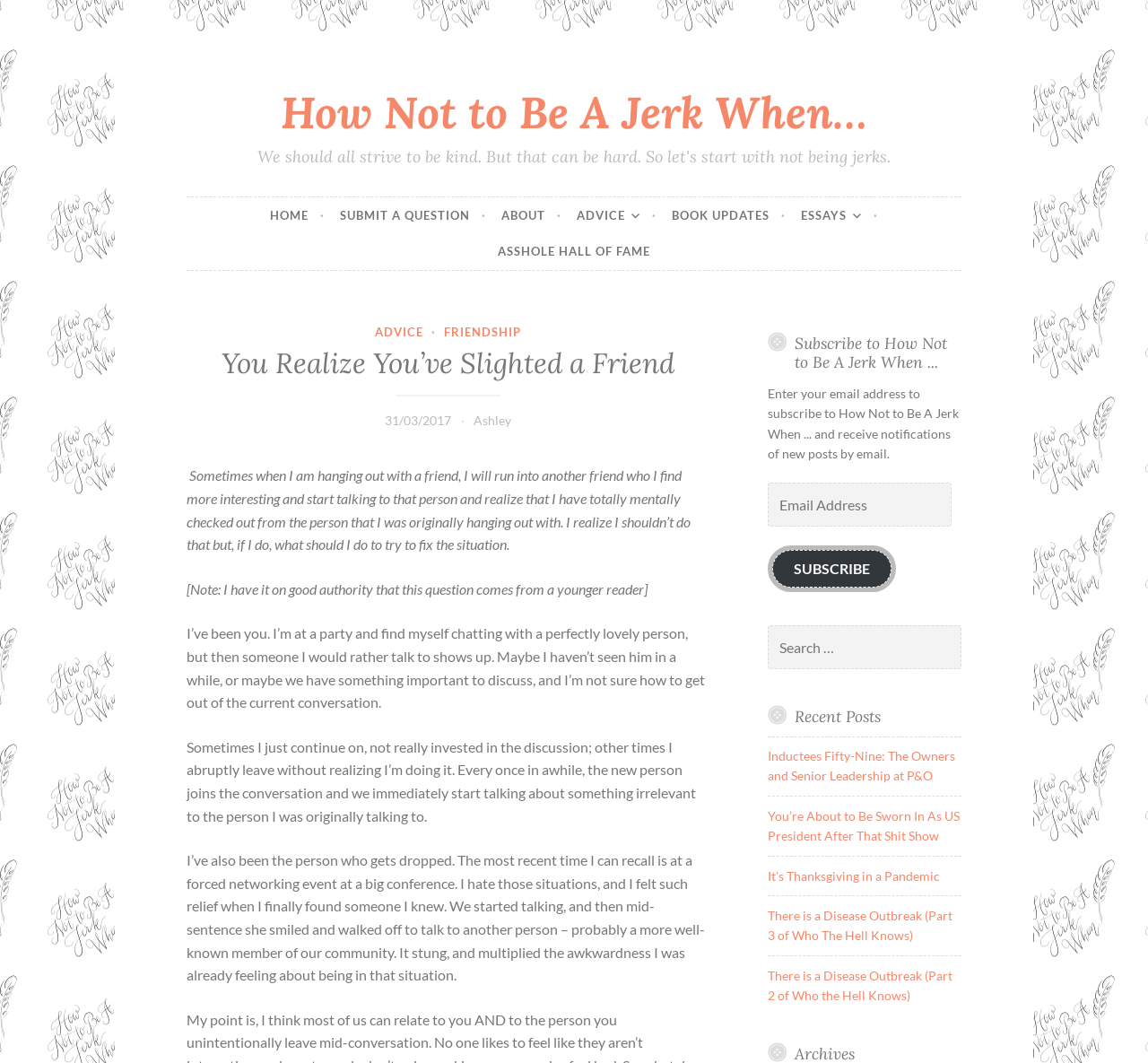How many recent posts are listed?
Look at the webpage screenshot and answer the question with a detailed explanation.

There are 5 recent posts listed because the links 'Inductees Fifty-Nine: The Owners and Senior Leadership at P&O', 'You’re About to Be Sworn In As US President After That Shit Show', 'It’s Thanksgiving in a Pandemic', 'There is a Disease Outbreak (Part 3 of Who The Hell Knows)', and 'There is a Disease Outbreak (Part 2 of Who the Hell Knows)' are all categorized under the 'Recent Posts' section.